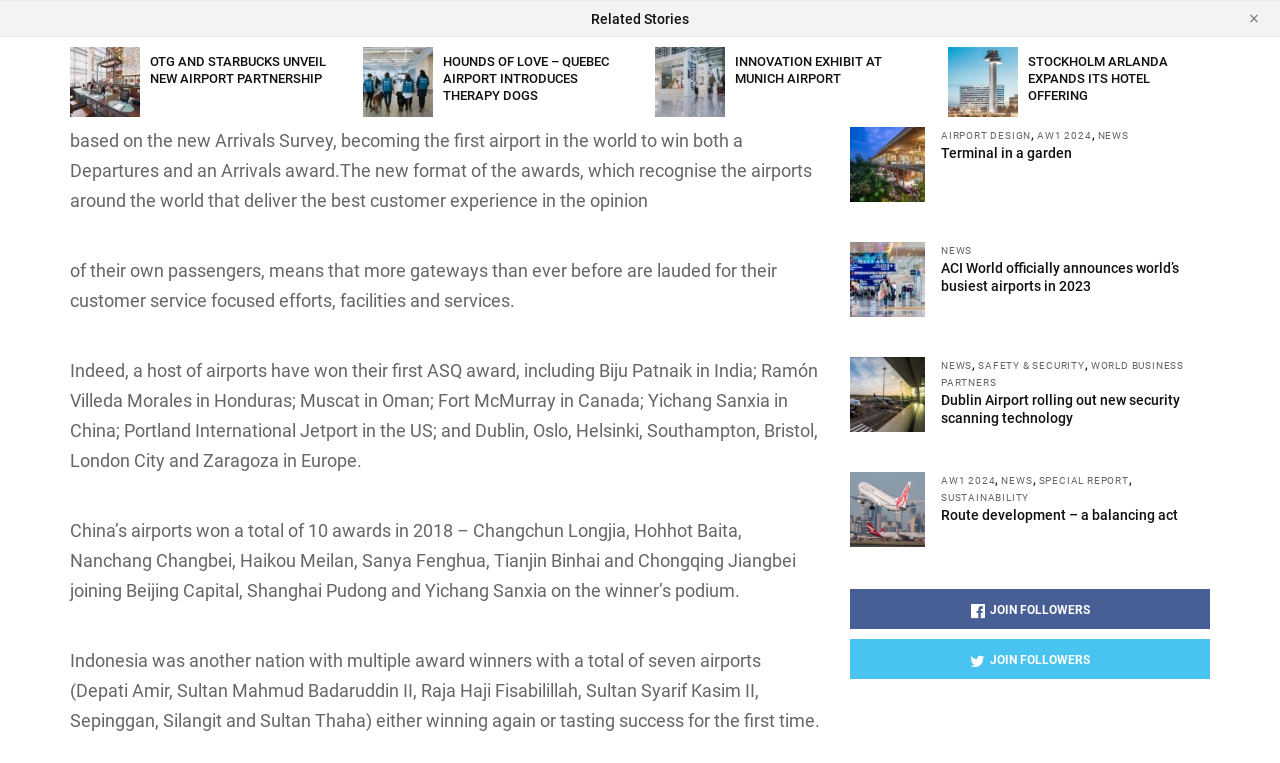Locate the bounding box coordinates of the element that needs to be clicked to carry out the instruction: "Explore AIRPORT DESIGN". The coordinates should be given as four float numbers ranging from 0 to 1, i.e., [left, top, right, bottom].

[0.735, 0.17, 0.806, 0.185]